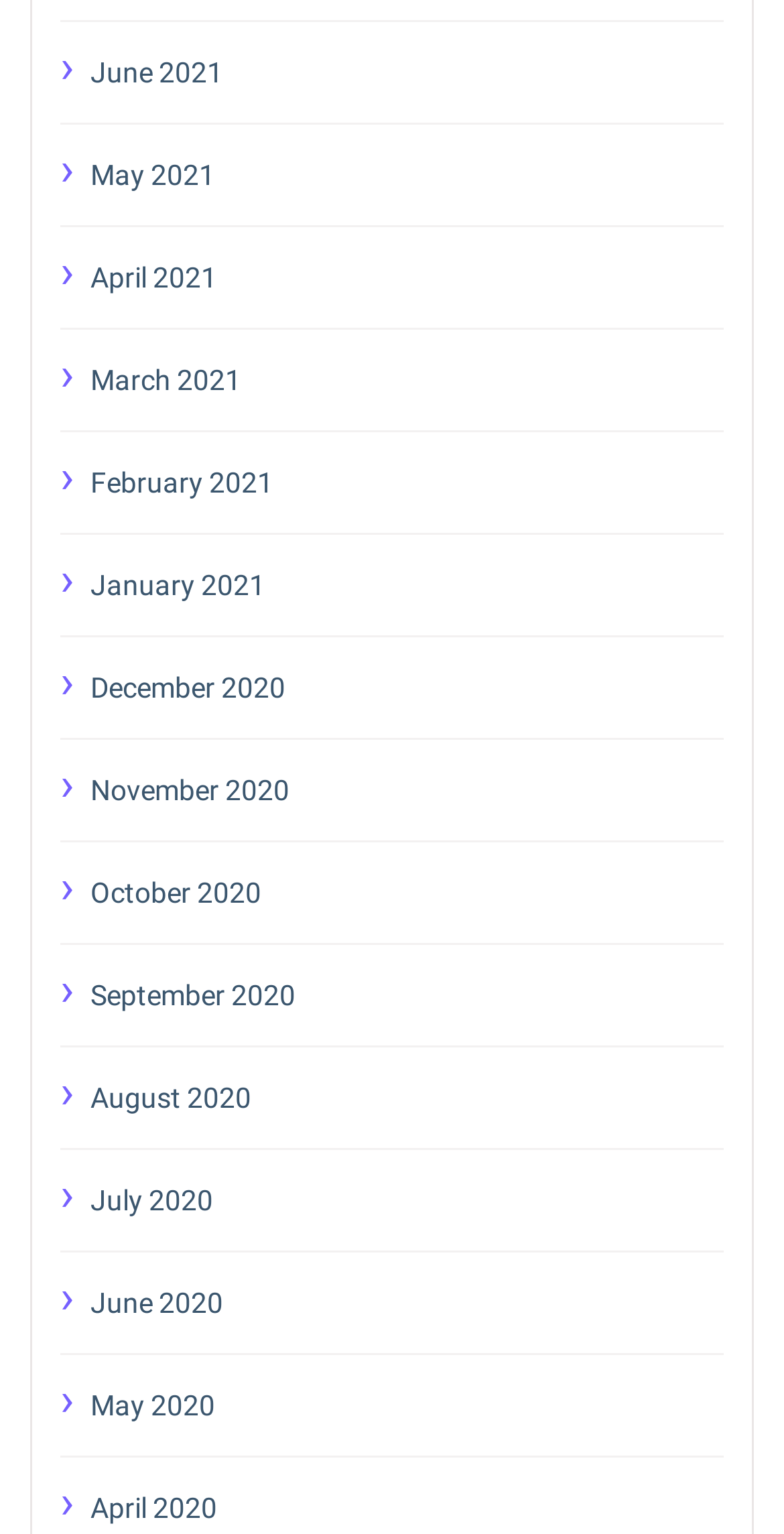Please identify the bounding box coordinates of the element I need to click to follow this instruction: "view January 2021".

[0.115, 0.364, 0.923, 0.398]